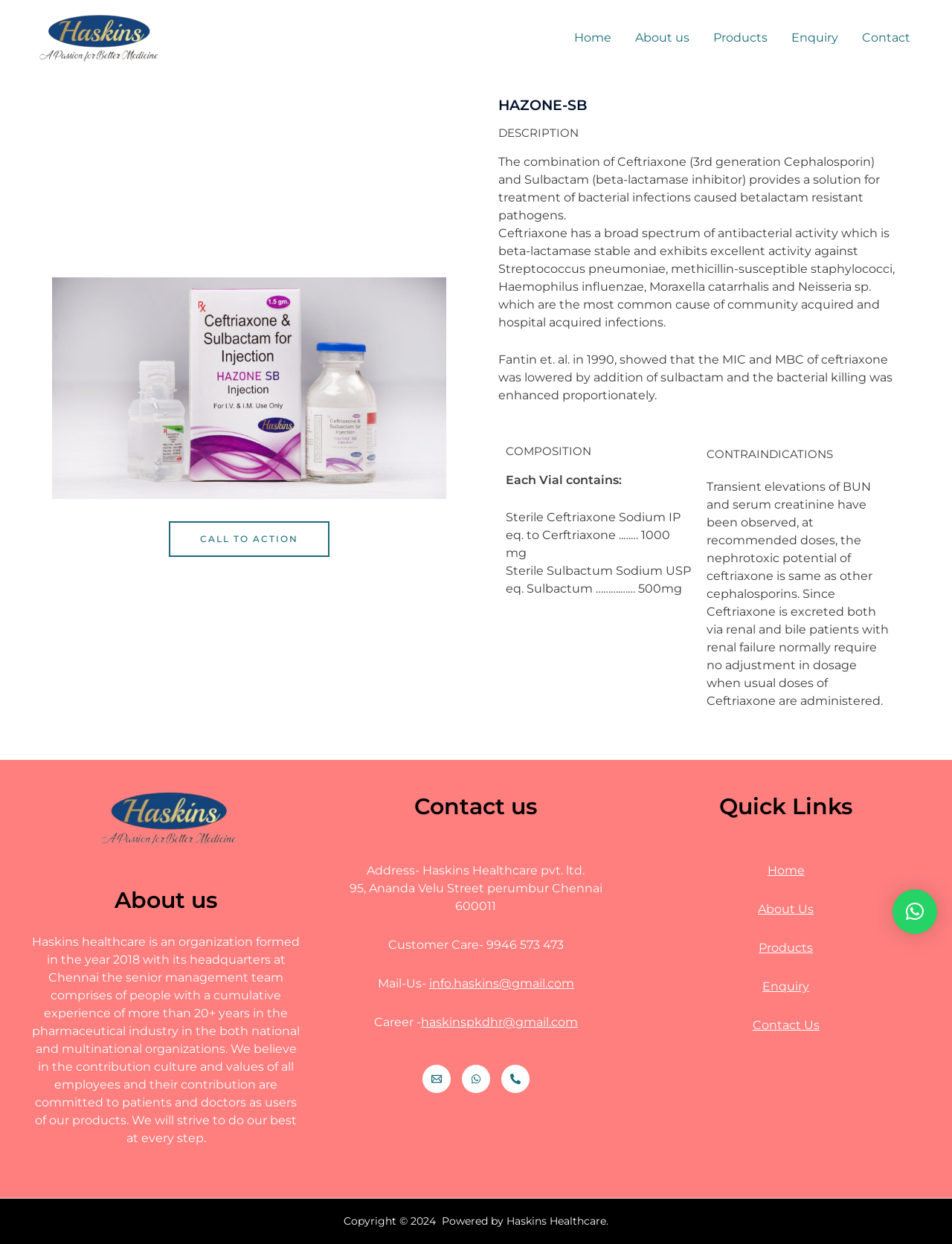Find the bounding box coordinates of the element to click in order to complete this instruction: "Click on the 'CALL TO ACTION' button". The bounding box coordinates must be four float numbers between 0 and 1, denoted as [left, top, right, bottom].

[0.177, 0.419, 0.346, 0.448]